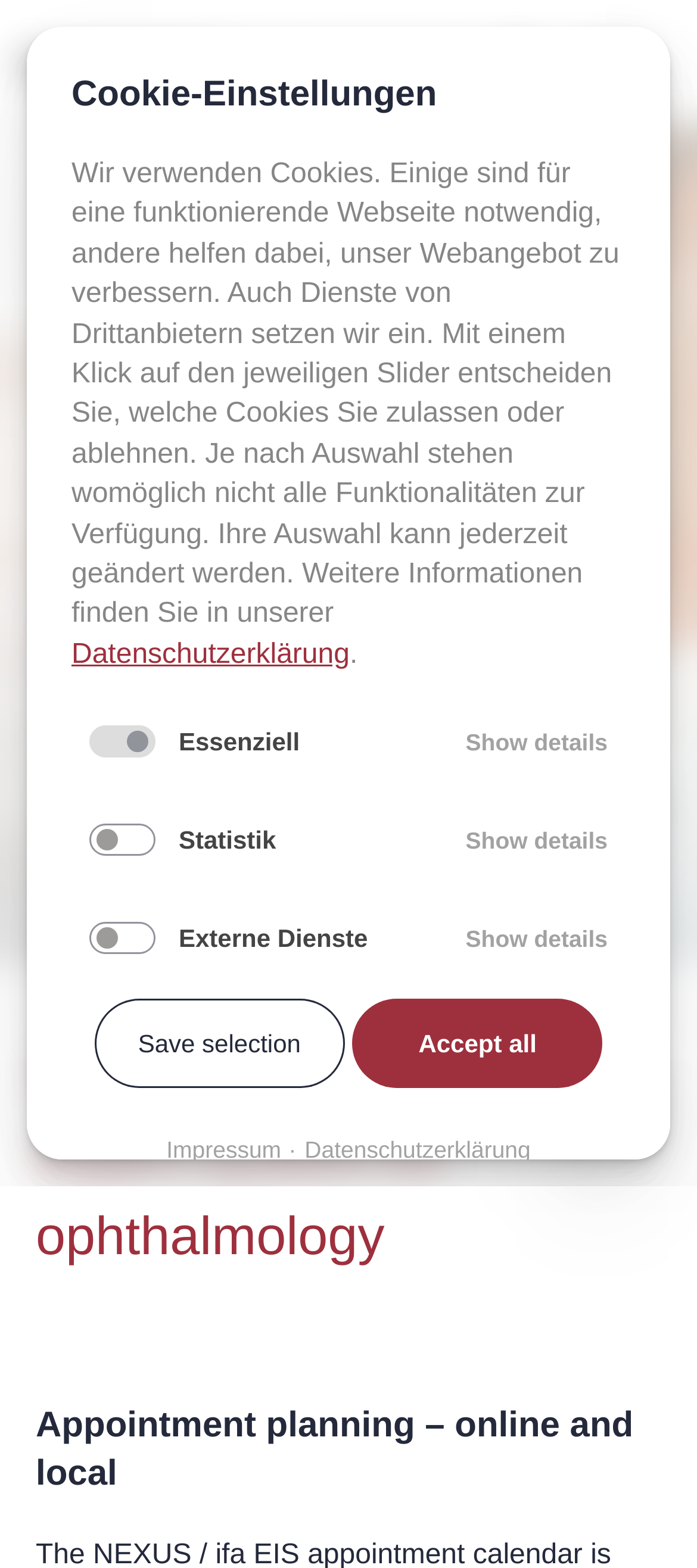Identify the bounding box coordinates of the clickable section necessary to follow the following instruction: "View the Mail page". The coordinates should be presented as four float numbers from 0 to 1, i.e., [left, top, right, bottom].

[0.795, 0.665, 0.923, 0.722]